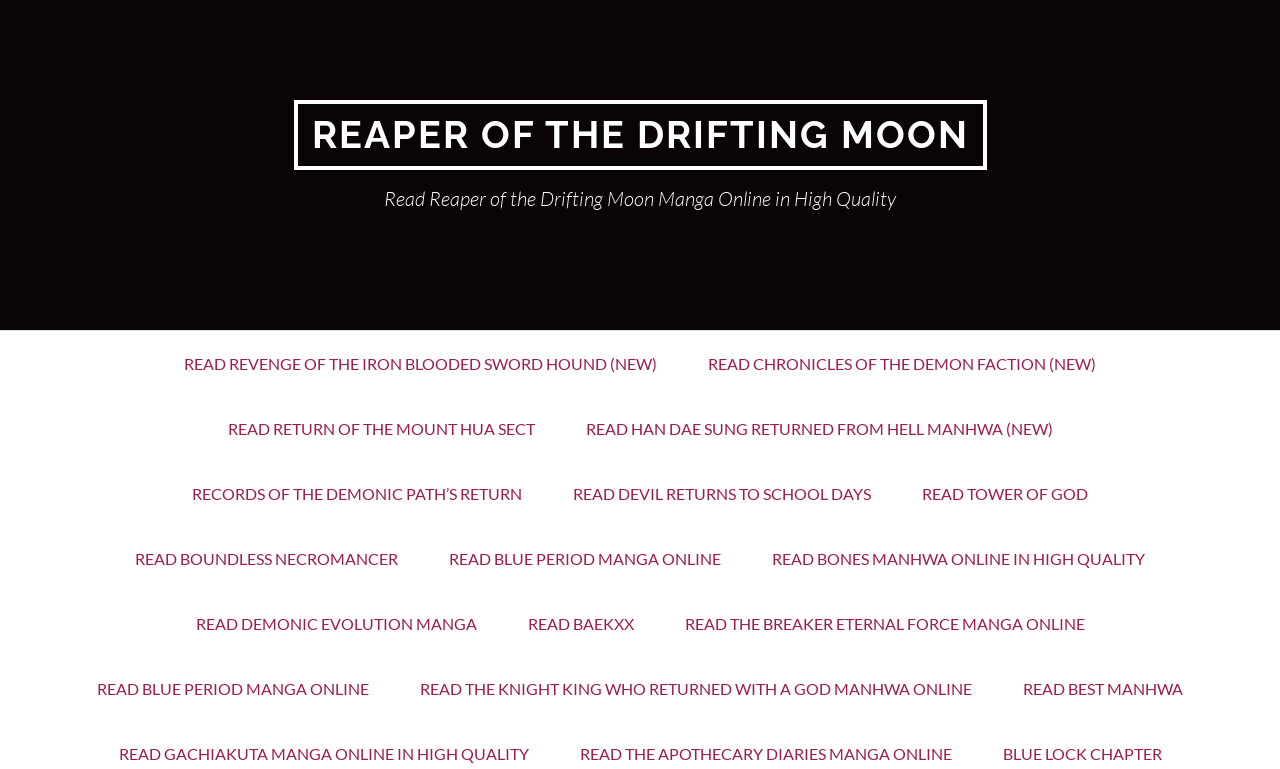Pinpoint the bounding box coordinates of the clickable area needed to execute the instruction: "Click the PRODUCTS link". The coordinates should be specified as four float numbers between 0 and 1, i.e., [left, top, right, bottom].

None